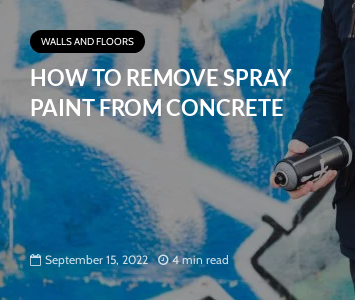Outline with detail what the image portrays.

This image accompanies the article titled "How to Remove Spray Paint From Concrete," which falls under the category of "Walls and Floors." The featured image depicts a person holding a spray can against a vibrant, graffiti-style background. The article was published on September 15, 2022, and indicates that it will take approximately four minutes to read. The content aims to provide readers with effective methods for cleaning and restoring concrete surfaces affected by unwanted spray paint.